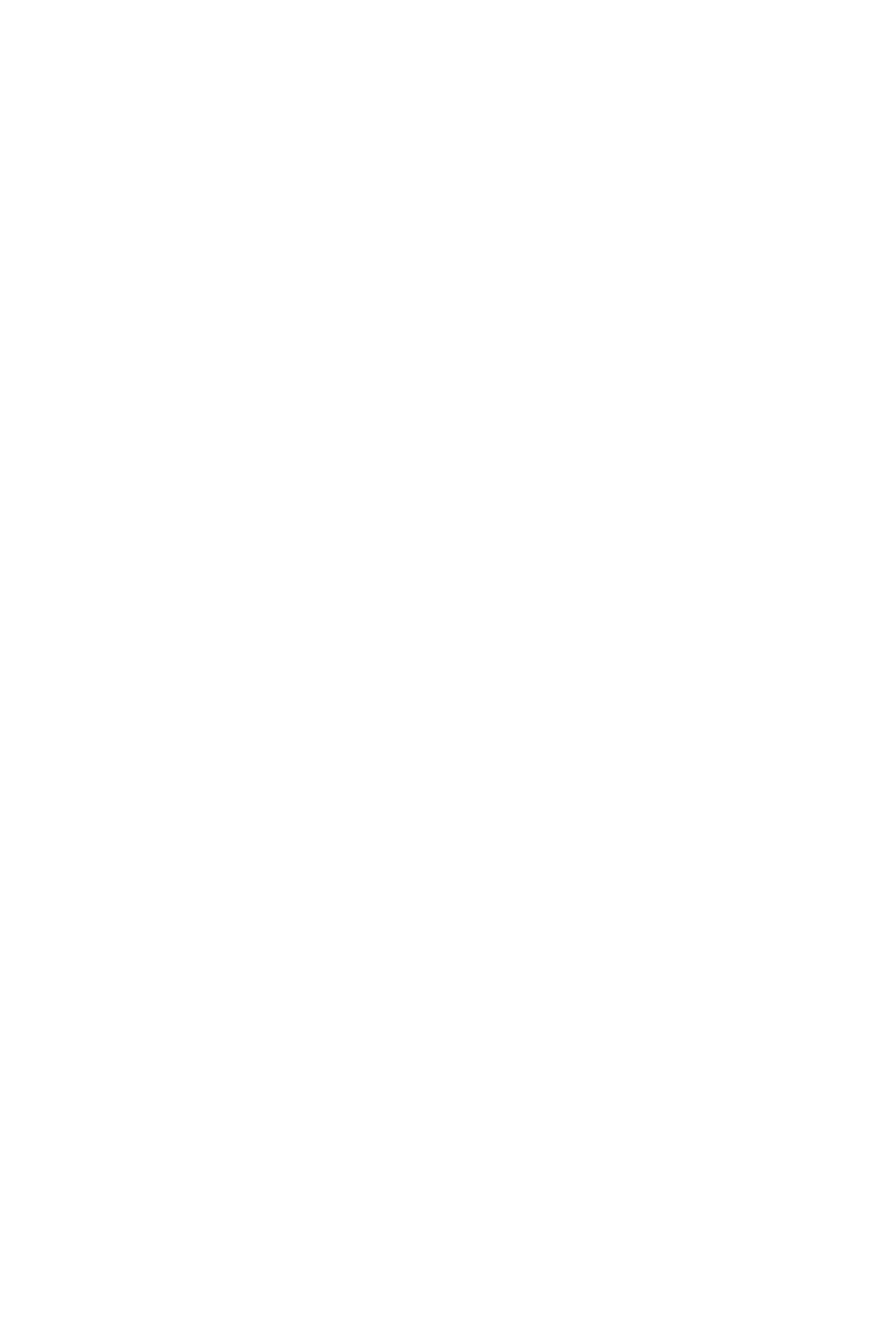Please locate the bounding box coordinates of the element that should be clicked to complete the given instruction: "learn about DocNet".

None